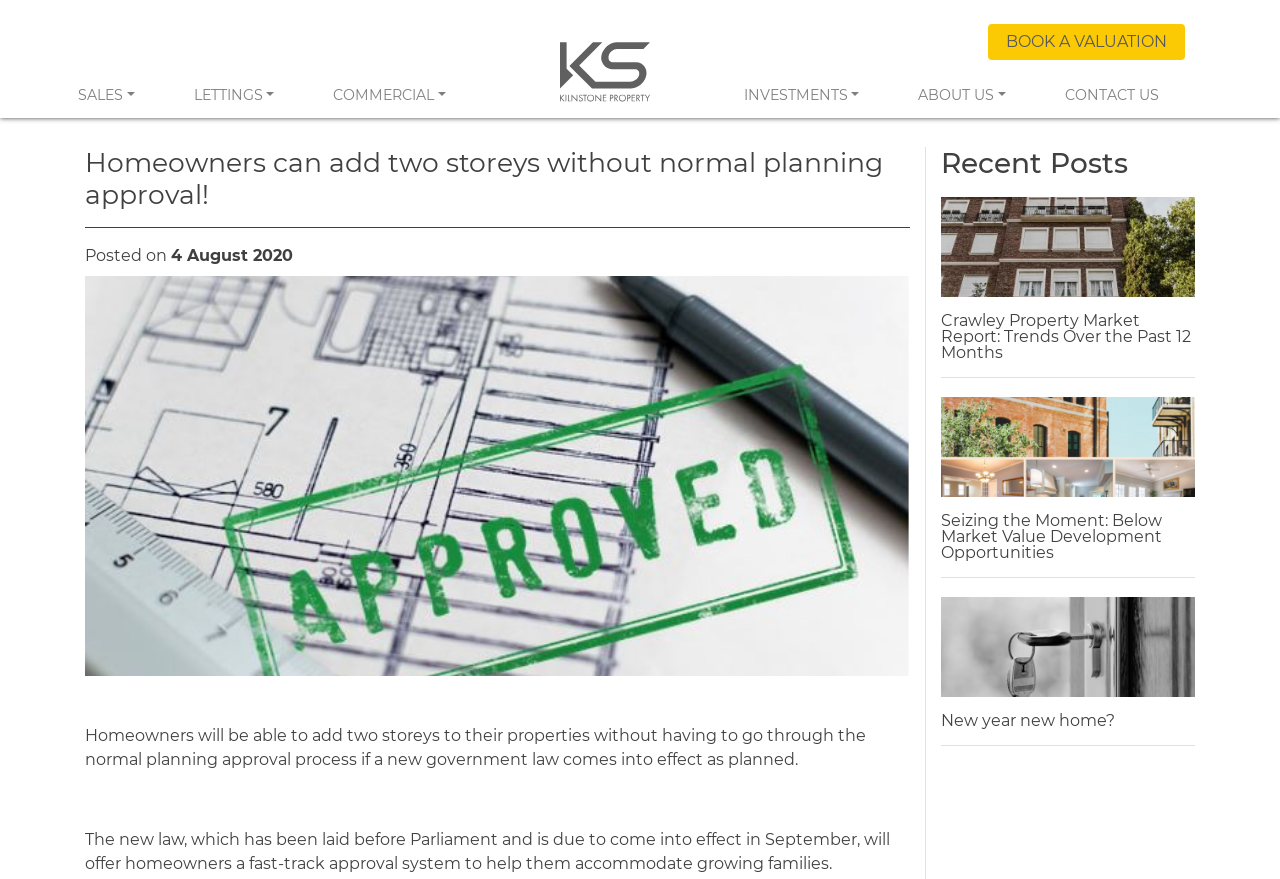Please determine the bounding box coordinates of the element to click in order to execute the following instruction: "Read about investments". The coordinates should be four float numbers between 0 and 1, specified as [left, top, right, bottom].

[0.575, 0.082, 0.678, 0.134]